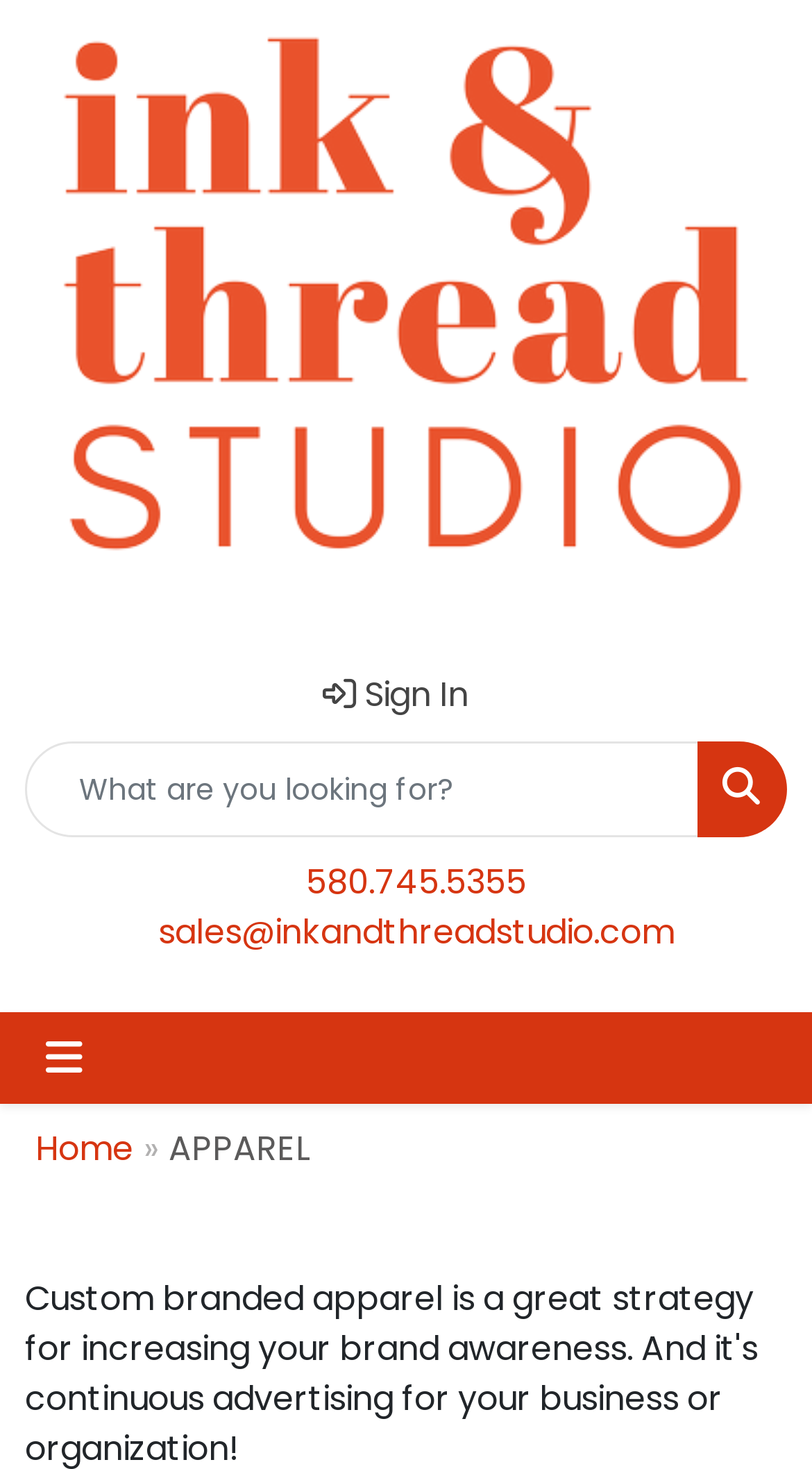Find the bounding box coordinates corresponding to the UI element with the description: "580.745.5355". The coordinates should be formatted as [left, top, right, bottom], with values as floats between 0 and 1.

[0.377, 0.584, 0.649, 0.617]